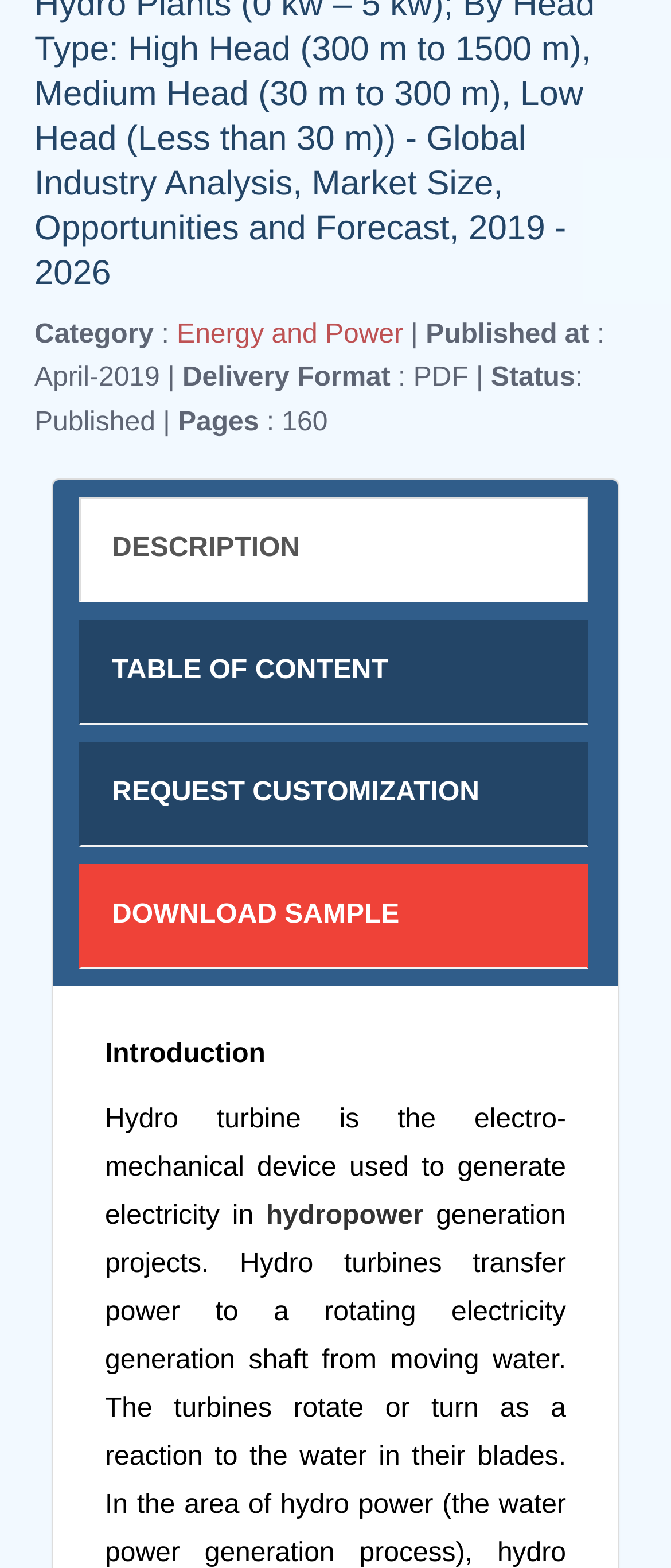Determine the bounding box coordinates for the UI element with the following description: "hydropower". The coordinates should be four float numbers between 0 and 1, represented as [left, top, right, bottom].

[0.396, 0.766, 0.631, 0.785]